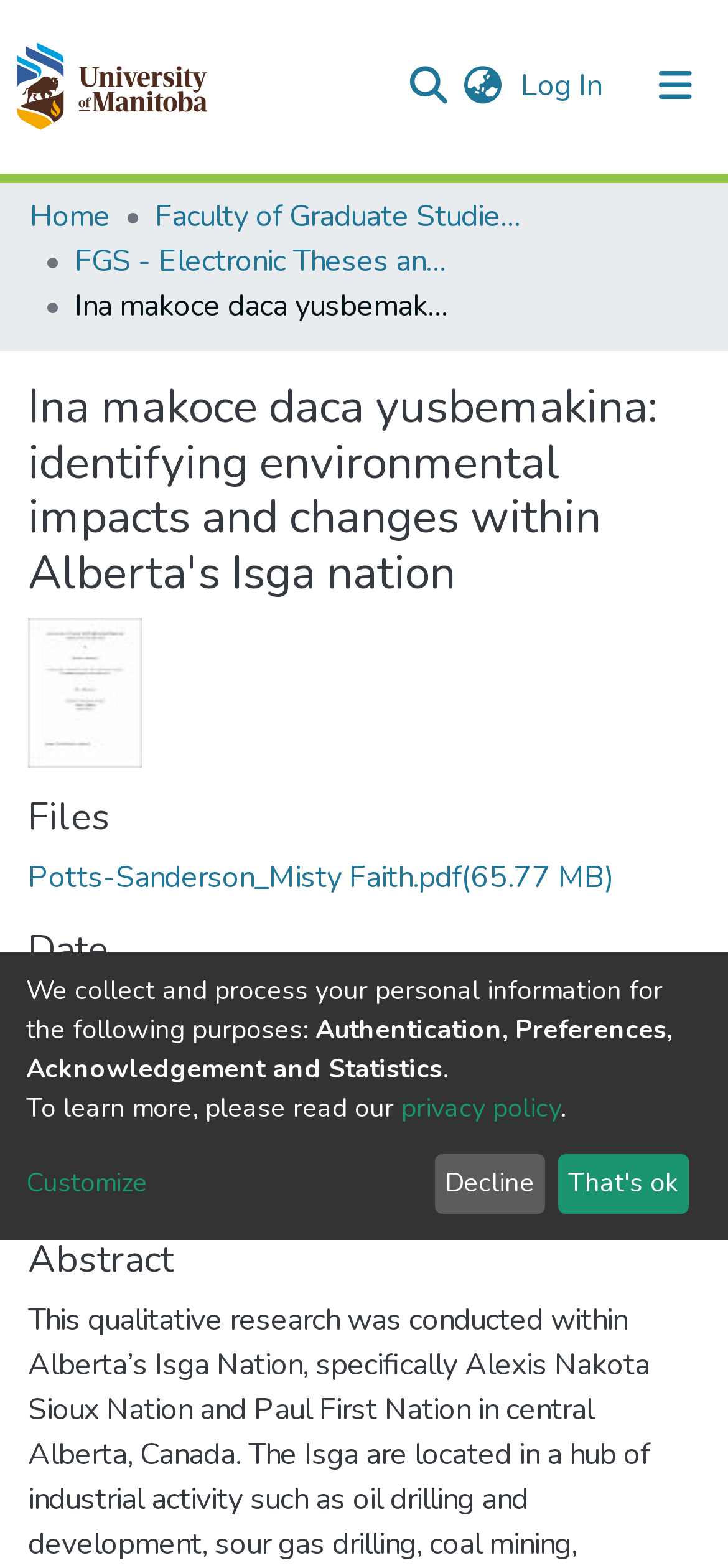Please identify the bounding box coordinates of the element on the webpage that should be clicked to follow this instruction: "Search for something". The bounding box coordinates should be given as four float numbers between 0 and 1, formatted as [left, top, right, bottom].

[0.544, 0.031, 0.621, 0.076]